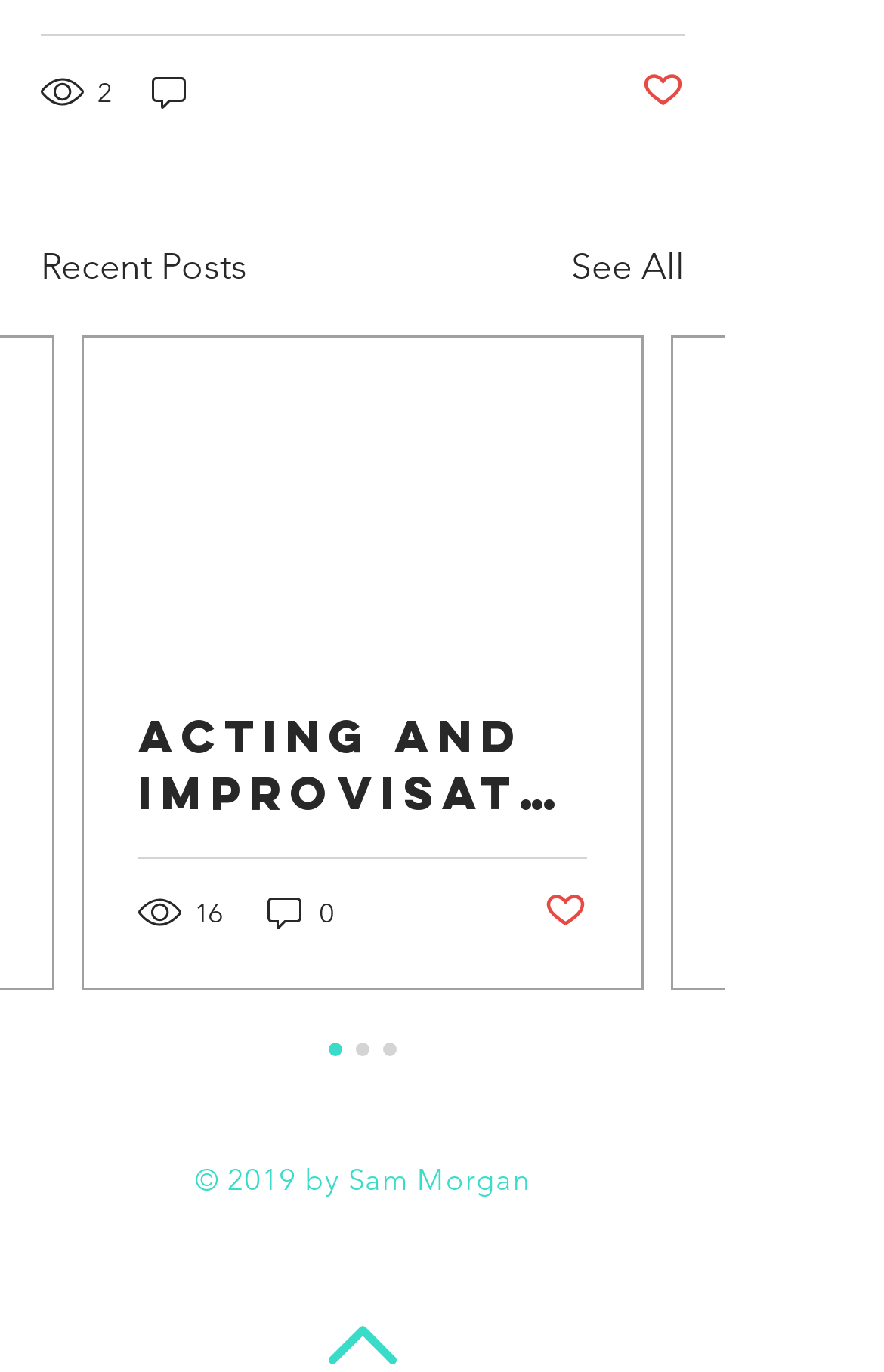Provide the bounding box coordinates of the HTML element described by the text: "aria-label="YouTube Social Icon"".

[0.431, 0.892, 0.521, 0.95]